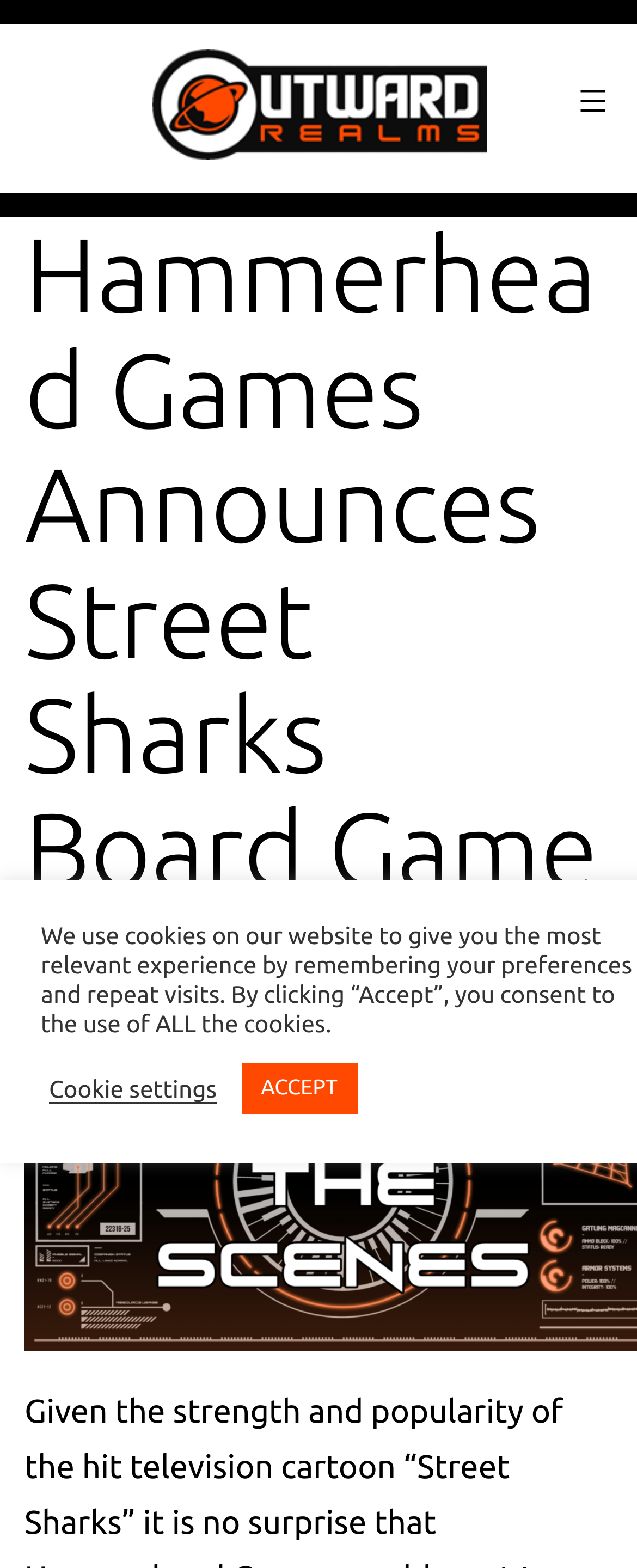Reply to the question with a single word or phrase:
What is the function of the button at the bottom right?

ACCEPT